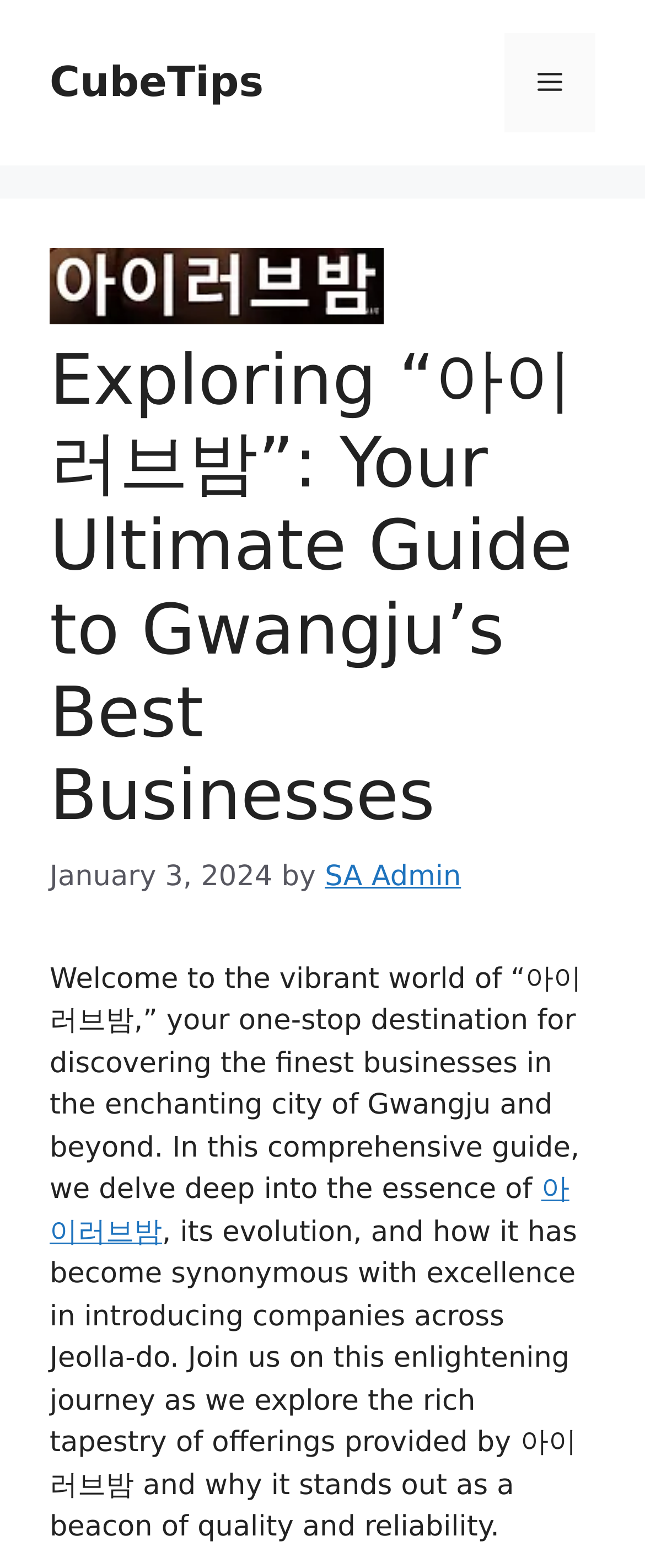Reply to the question below using a single word or brief phrase:
What is the name of the website?

CubeTips